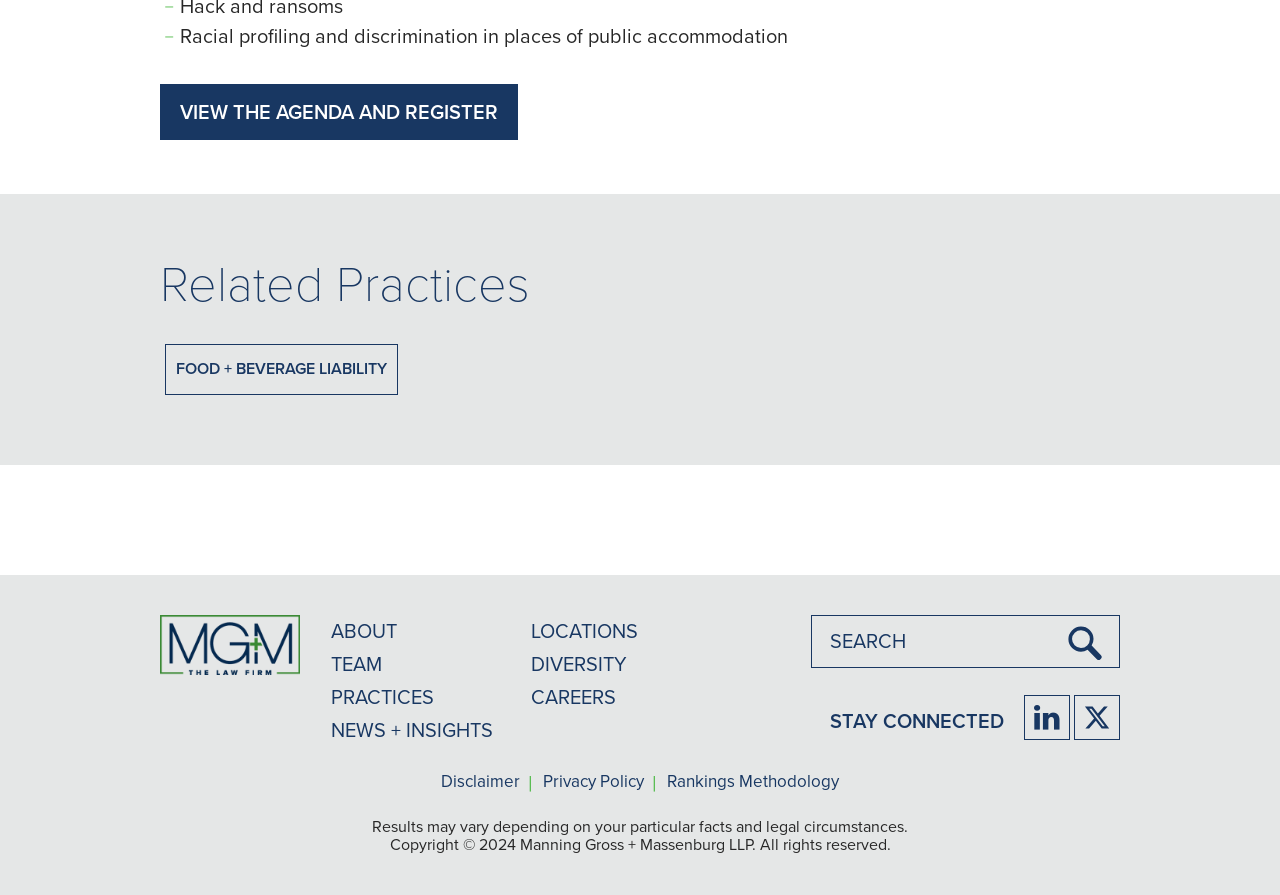Please examine the image and provide a detailed answer to the question: What is the name of the law firm?

The name of the law firm can be determined by looking at the copyright information at the bottom of the page, which states 'Copyright © 2024 Manning Gross + Massenburg LLP. All rights reserved.' This suggests that Manning Gross + Massenburg LLP is the name of the law firm.